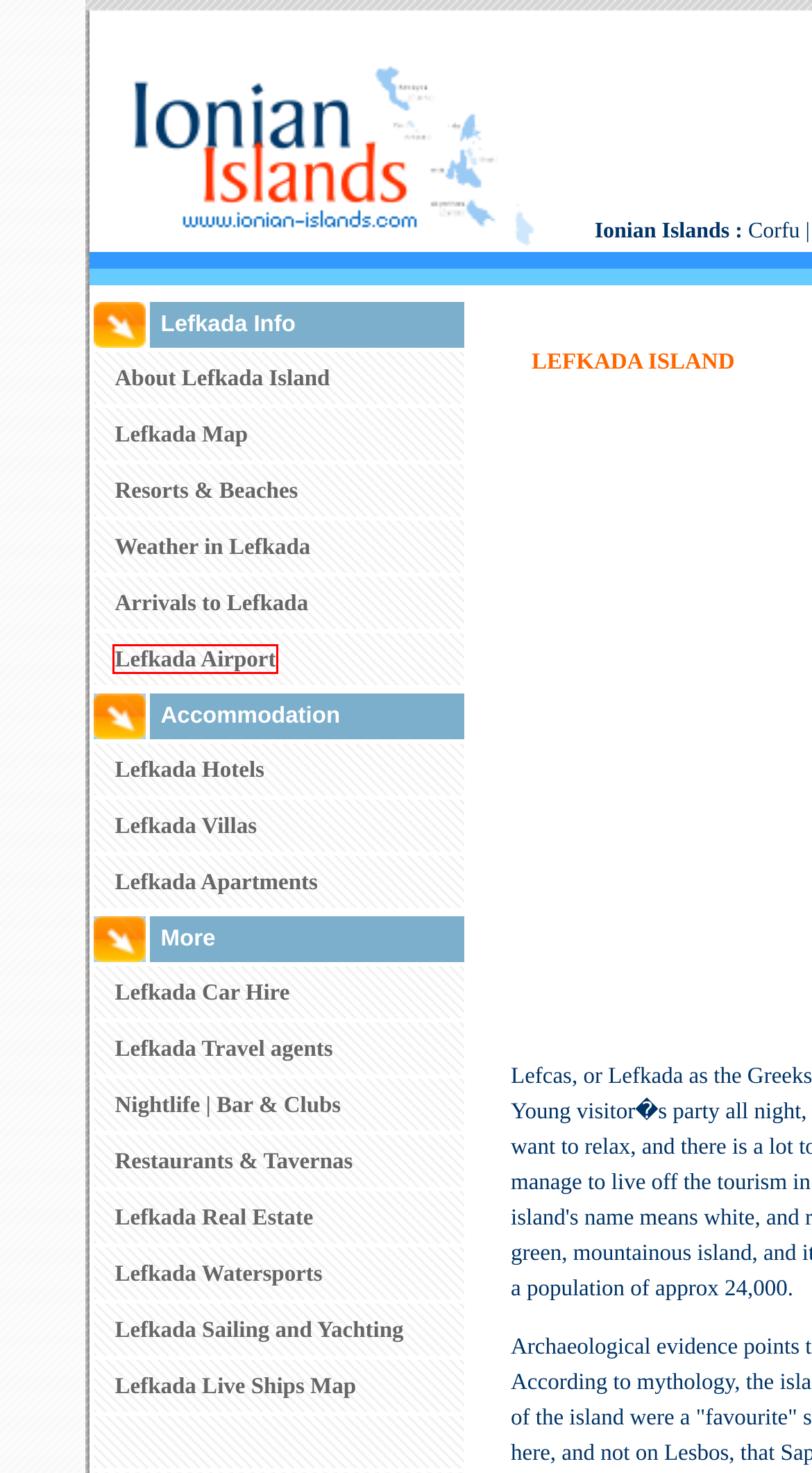You are given a webpage screenshot where a red bounding box highlights an element. Determine the most fitting webpage description for the new page that loads after clicking the element within the red bounding box. Here are the candidates:
A. Zakynthos Greece - Also known as Zante in modern Greek.....
B. Corfu Travel Guide, Corfu Greece - Kerkyra
C. Griechenlands Ionische Inseln
D. Lefkada Live Ships Map
E. Greece Ionian islands
F. Watersports in Lefkada - Kite Surfing - Windsurfing
G. Lefkada Airport
H. Weather in Lefkada

G